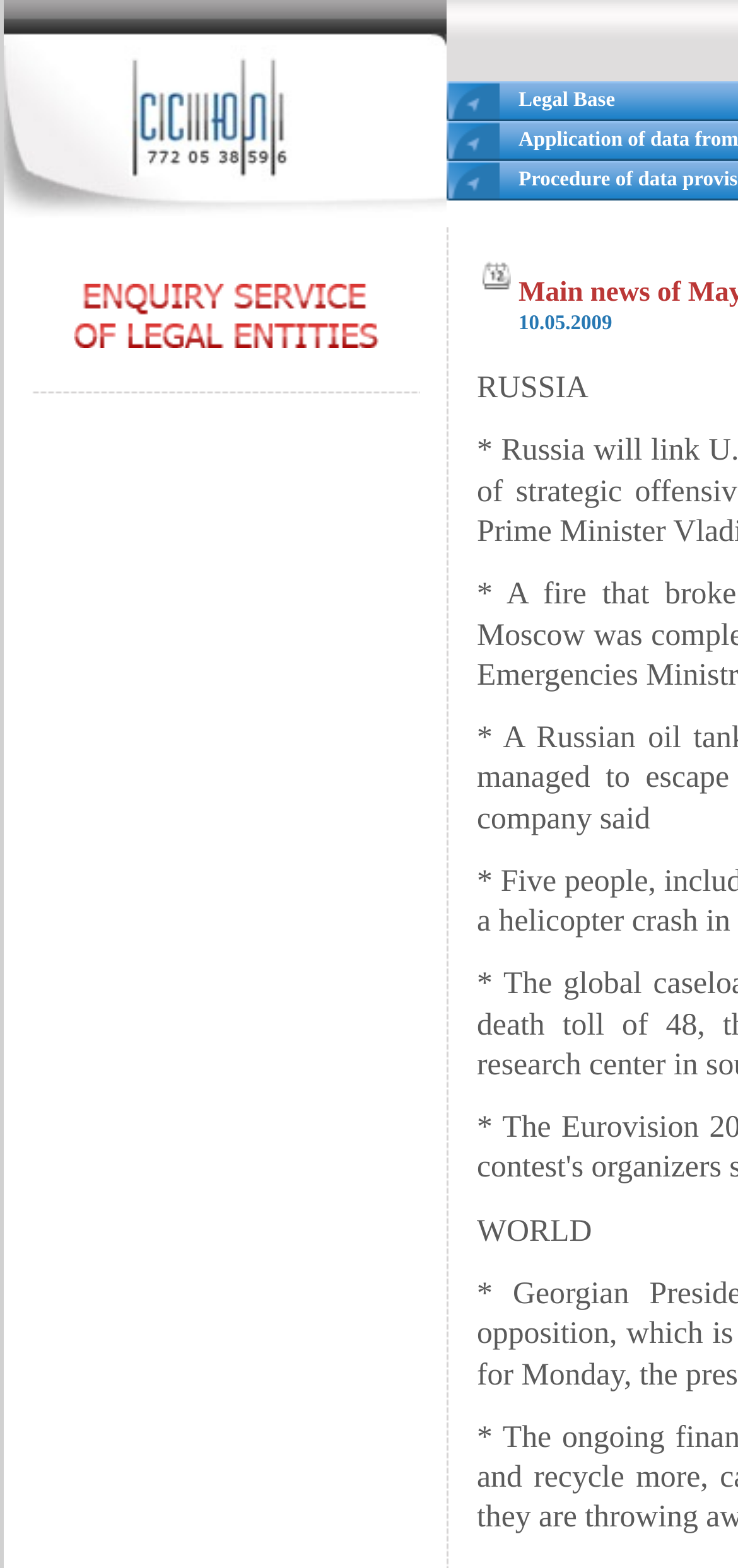How many rows are in the table below the service name?
Look at the screenshot and respond with a single word or phrase.

2